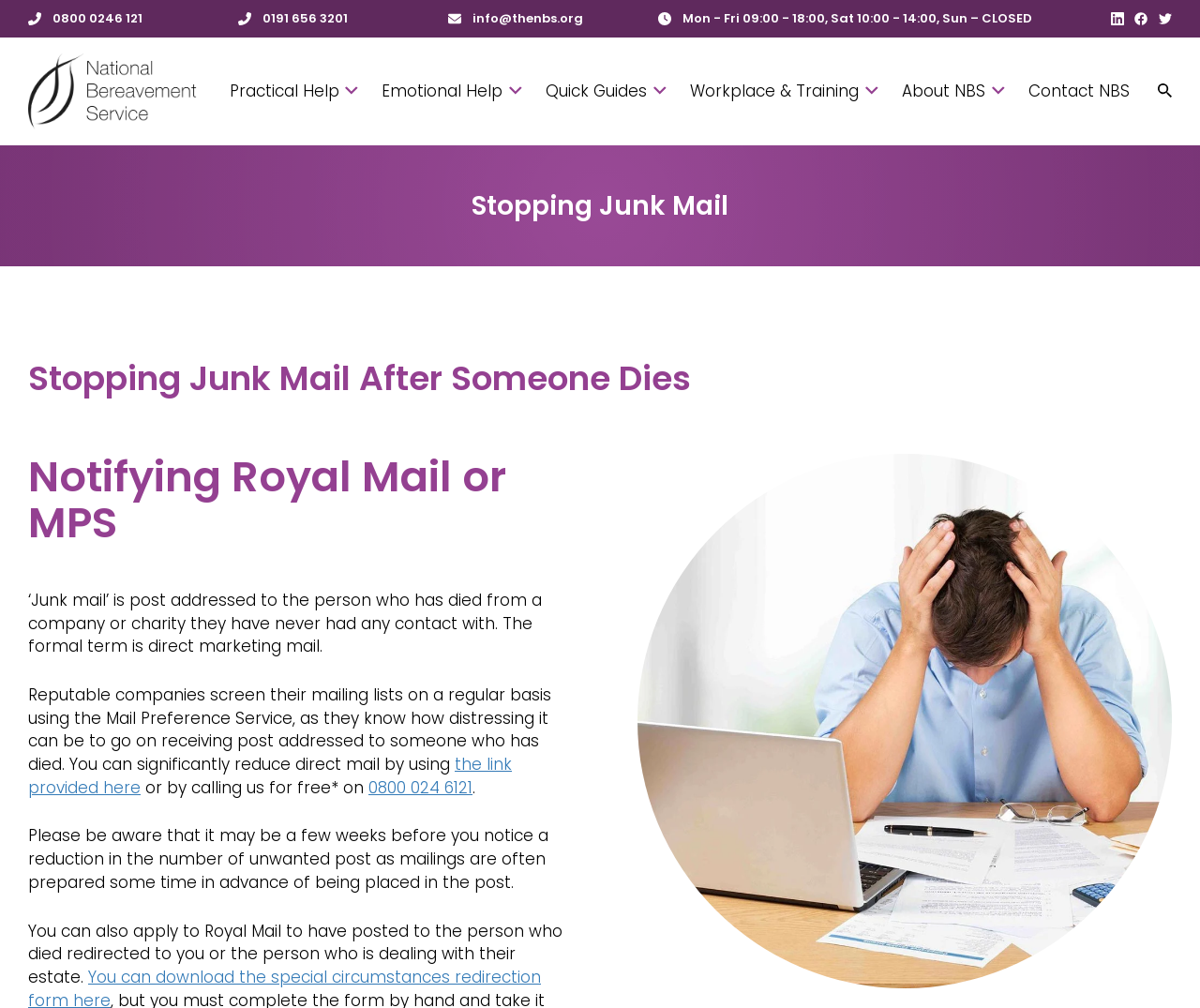What can you do to have posted mail redirected to you or the person dealing with the estate?
Look at the image and answer the question using a single word or phrase.

Apply to Royal Mail